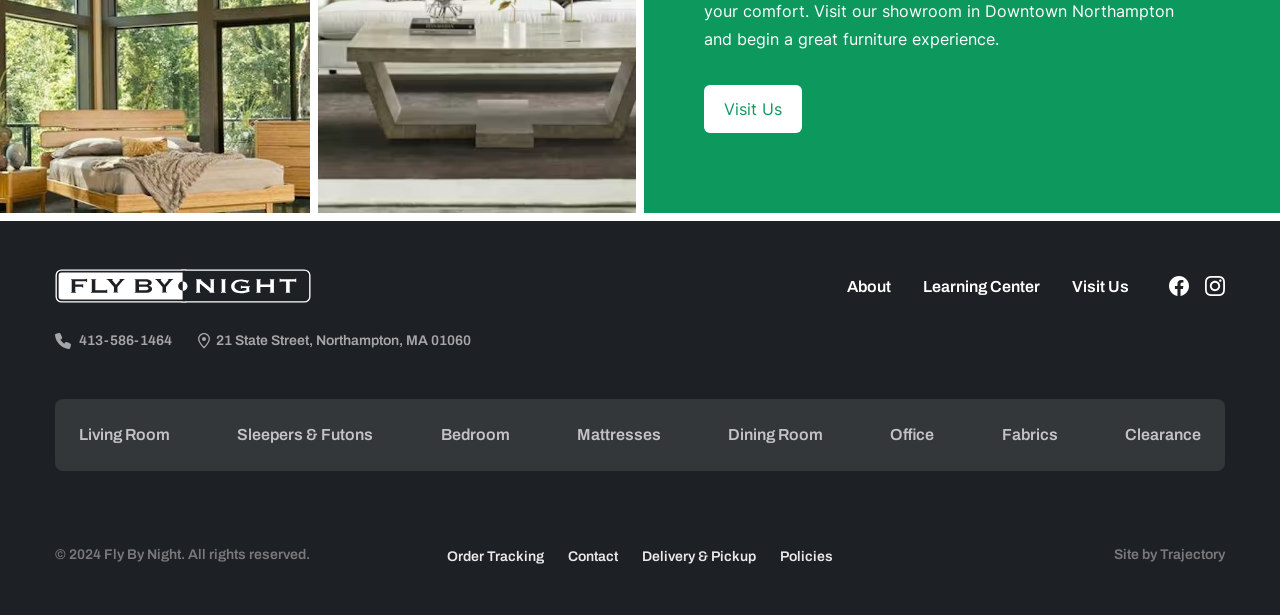Please identify the bounding box coordinates of the element I should click to complete this instruction: 'View the Facebook page'. The coordinates should be given as four float numbers between 0 and 1, like this: [left, top, right, bottom].

[0.913, 0.449, 0.929, 0.481]